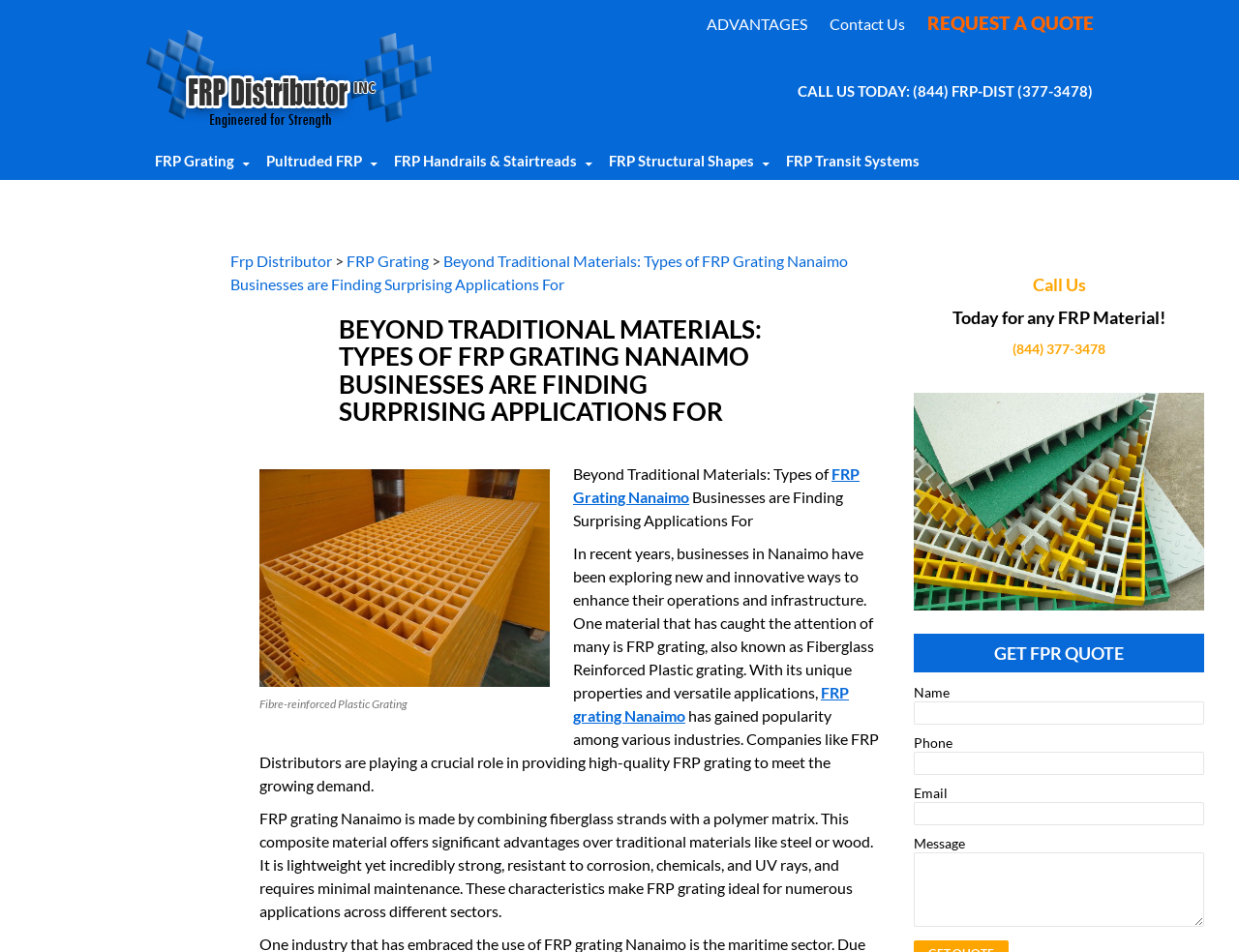Find the bounding box coordinates of the clickable area required to complete the following action: "Click on the 'ADVANTAGES' link".

[0.57, 0.015, 0.652, 0.035]